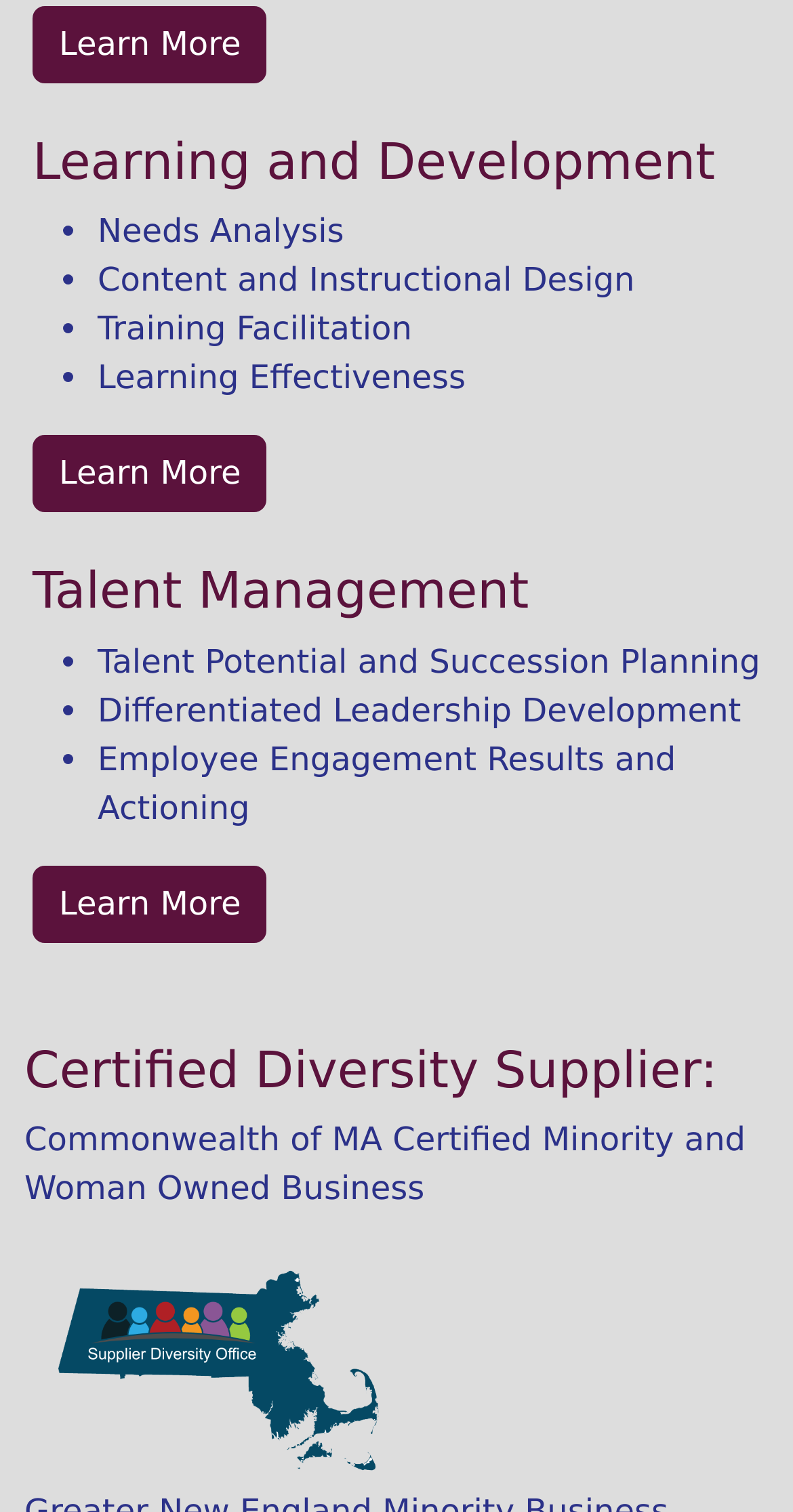Provide a brief response to the question below using a single word or phrase: 
What is the first learning and development topic?

Needs Analysis